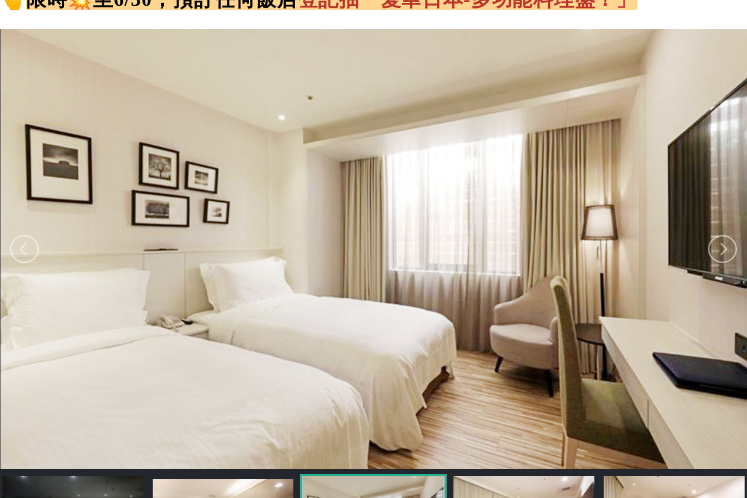What is mounted on the wall opposite the beds?
Please answer the question with as much detail and depth as you can.

According to the caption, 'a flat-screen TV is mounted on the wall opposite the beds', which clearly indicates the presence of a flat-screen TV on the wall opposite the beds.